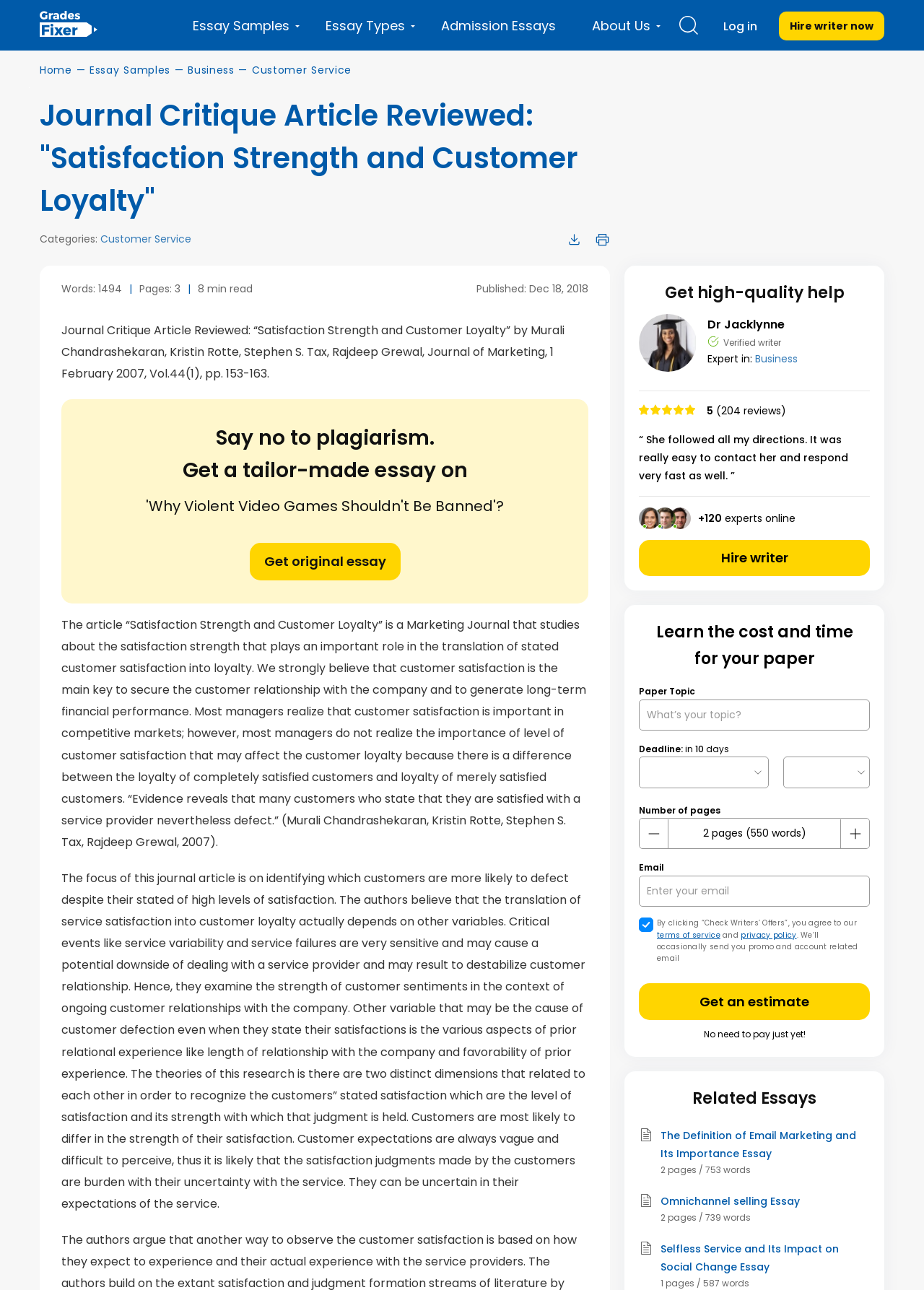Determine the bounding box coordinates for the region that must be clicked to execute the following instruction: "Enter your topic".

[0.691, 0.542, 0.941, 0.566]